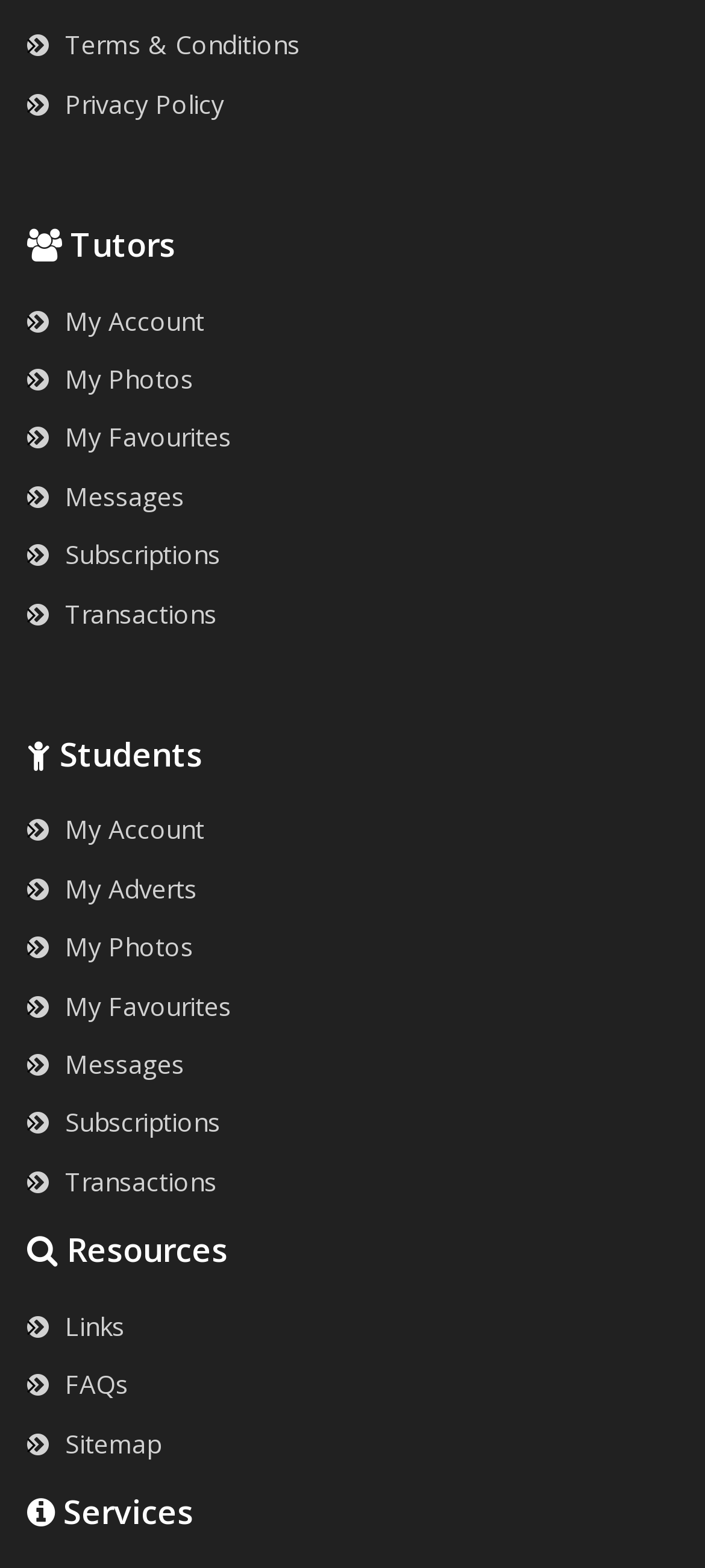Answer with a single word or phrase: 
What is the second heading on the webpage?

Students